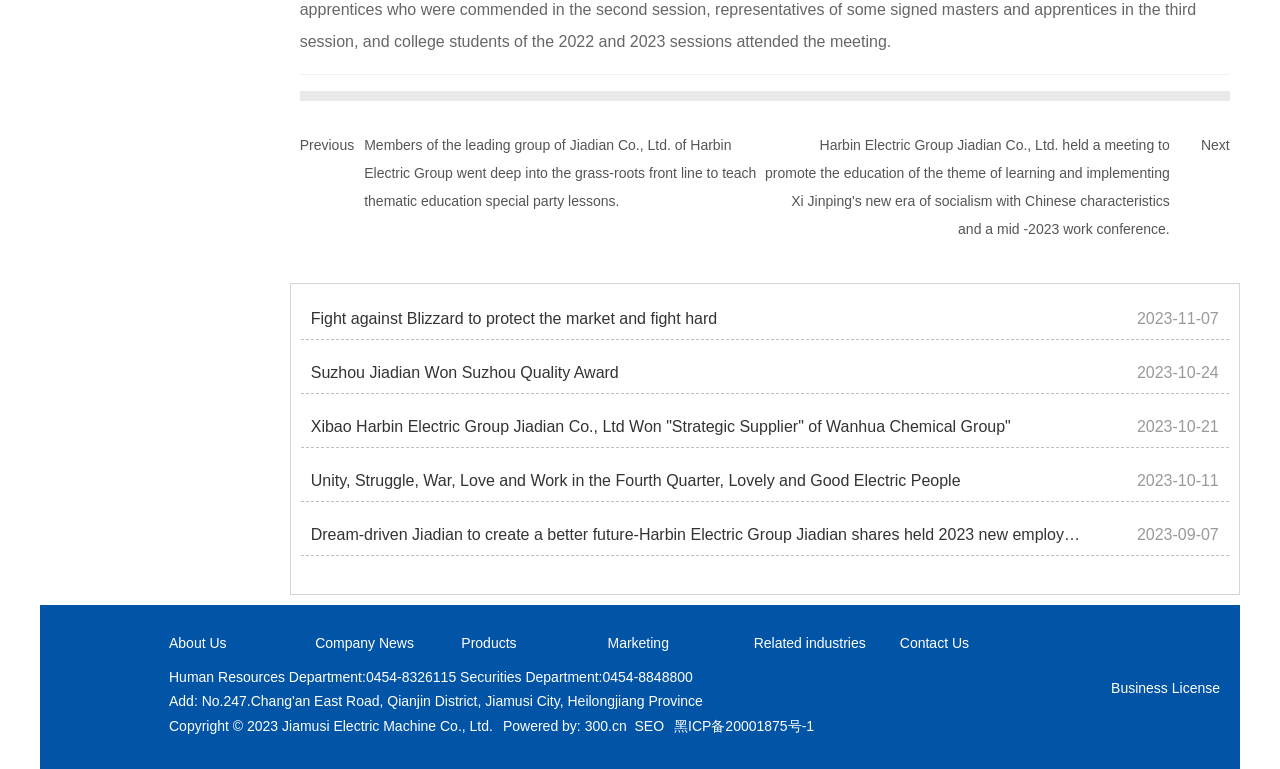Respond concisely with one word or phrase to the following query:
What is the link at the top-right corner of the webpage?

Next